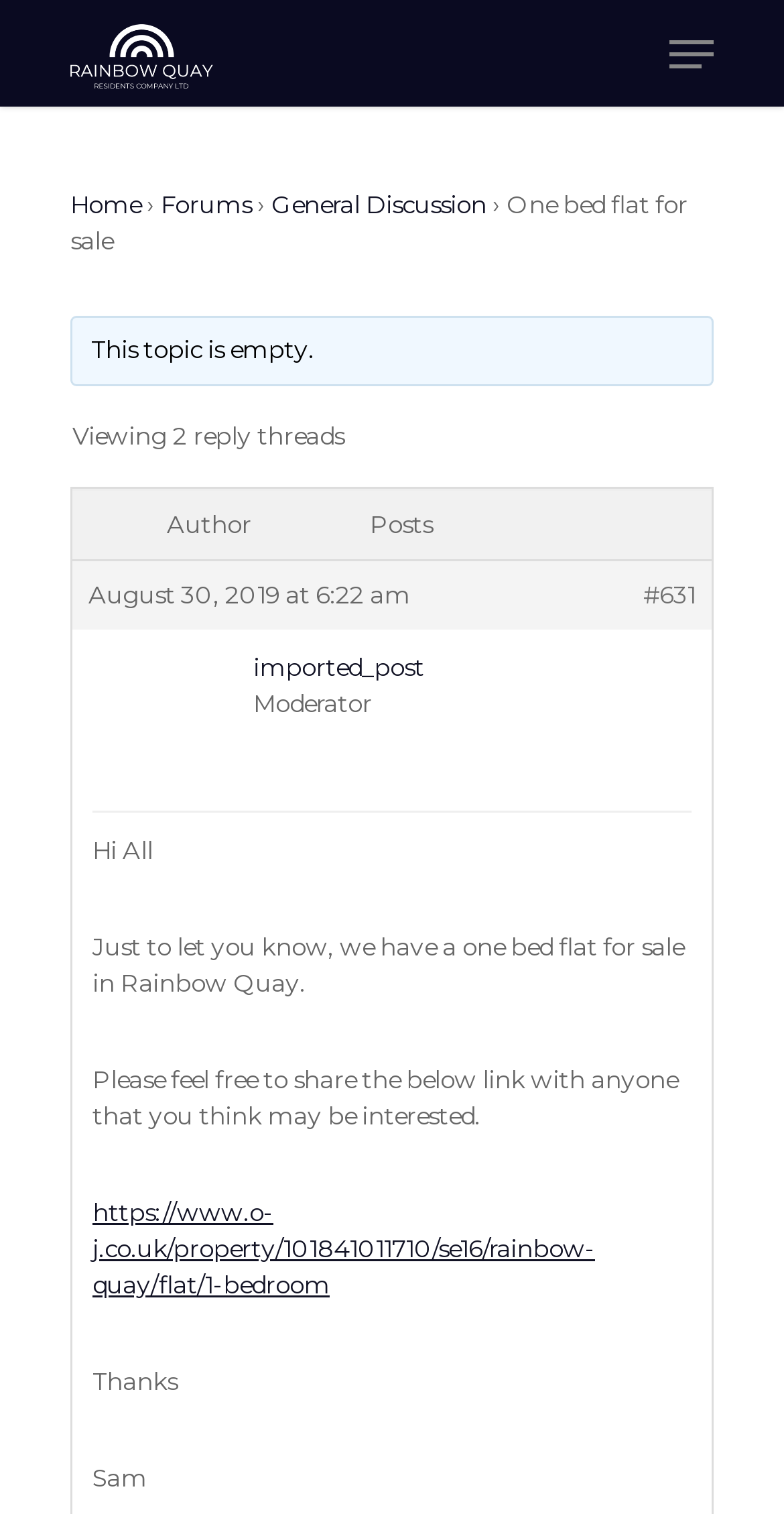Find the bounding box coordinates of the element's region that should be clicked in order to follow the given instruction: "Go to the 'BUY HERE' page". The coordinates should consist of four float numbers between 0 and 1, i.e., [left, top, right, bottom].

[0.63, 0.47, 0.956, 0.508]